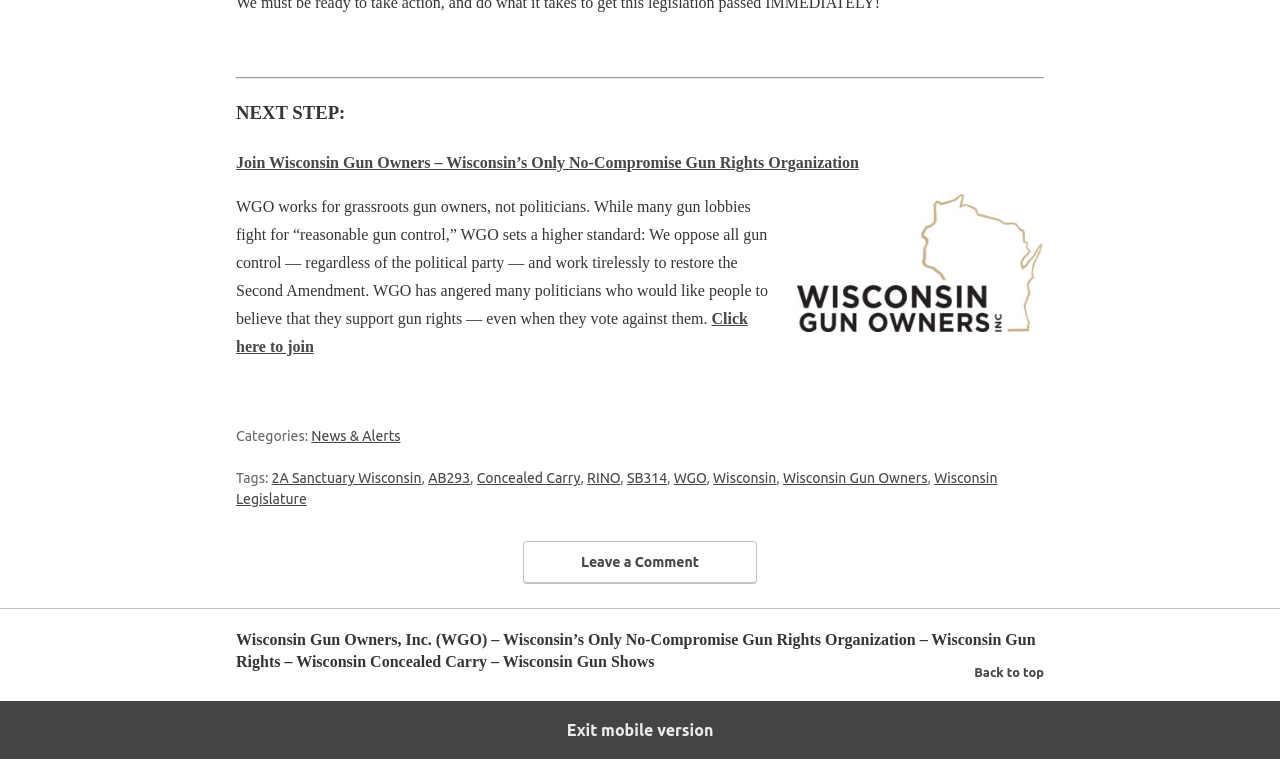Provide a short answer using a single word or phrase for the following question: 
What is the call to action?

Join Wisconsin Gun Owners